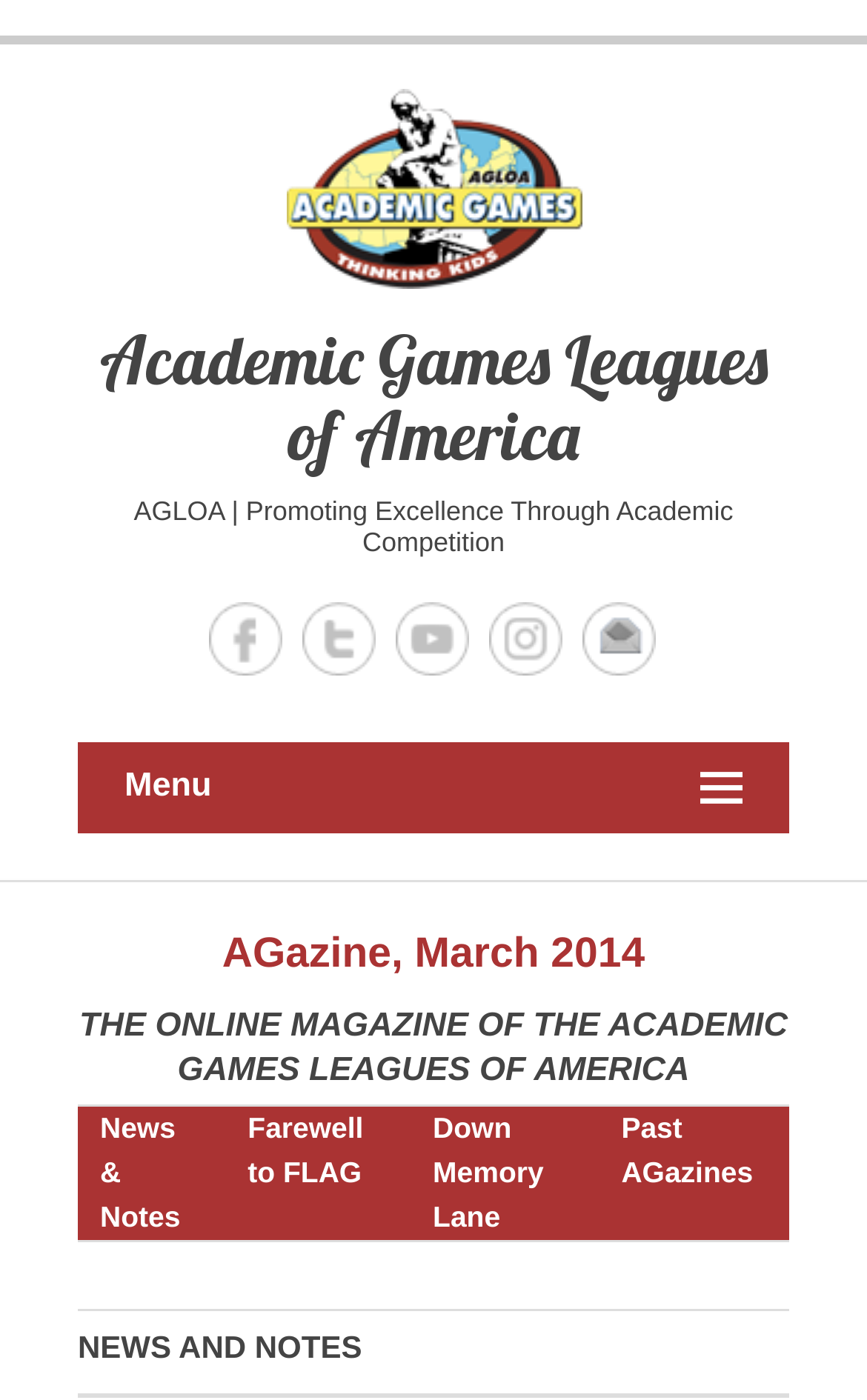Respond with a single word or phrase for the following question: 
What is the name of the organization?

Academic Games Leagues of America